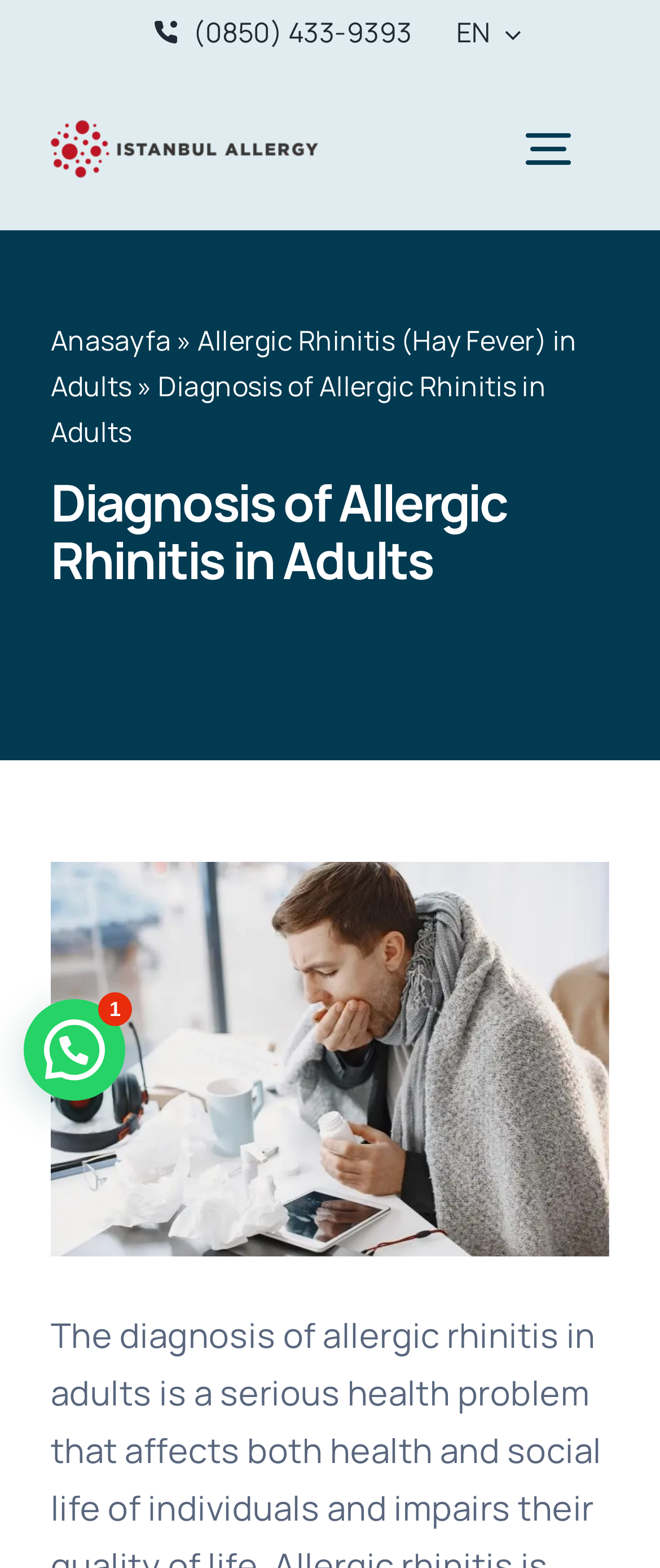Please answer the following question using a single word or phrase: 
How many navigation menus are there?

2